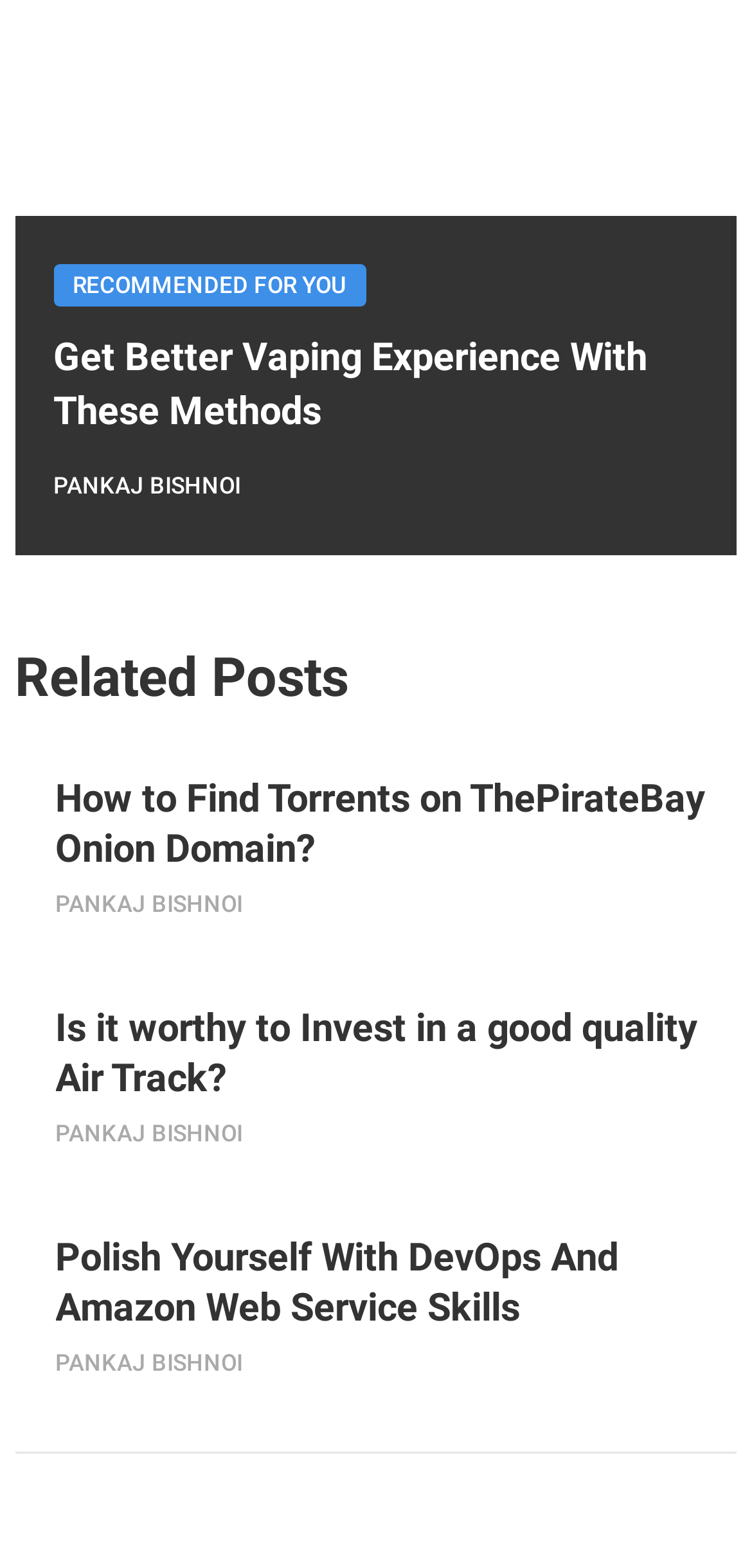Pinpoint the bounding box coordinates of the element you need to click to execute the following instruction: "Browse tags related to graphic design". The bounding box should be represented by four float numbers between 0 and 1, in the format [left, top, right, bottom].

None